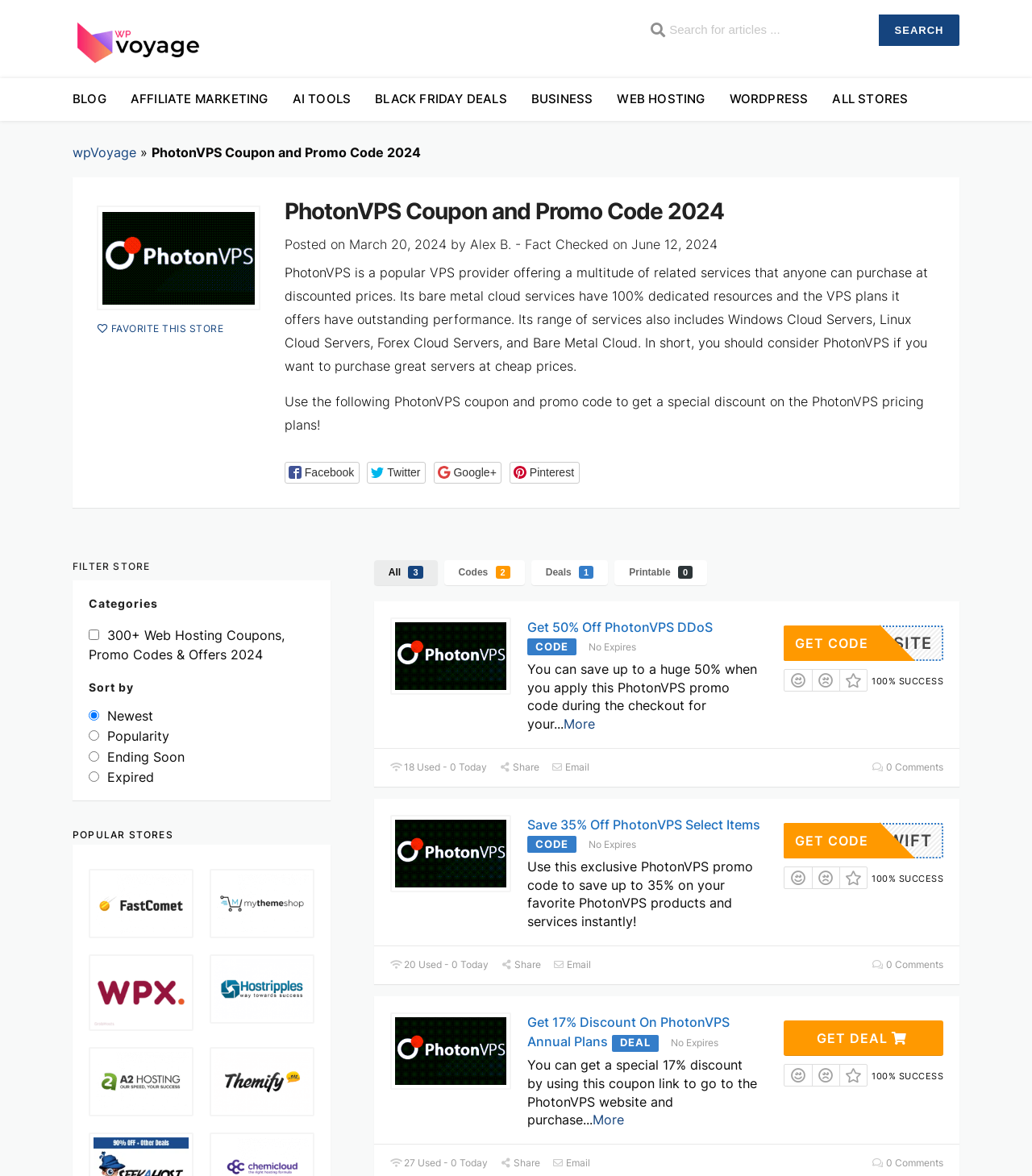Please identify the bounding box coordinates of the clickable area that will fulfill the following instruction: "Click on PhotonVPS Coupon". The coordinates should be in the format of four float numbers between 0 and 1, i.e., [left, top, right, bottom].

[0.094, 0.175, 0.252, 0.264]